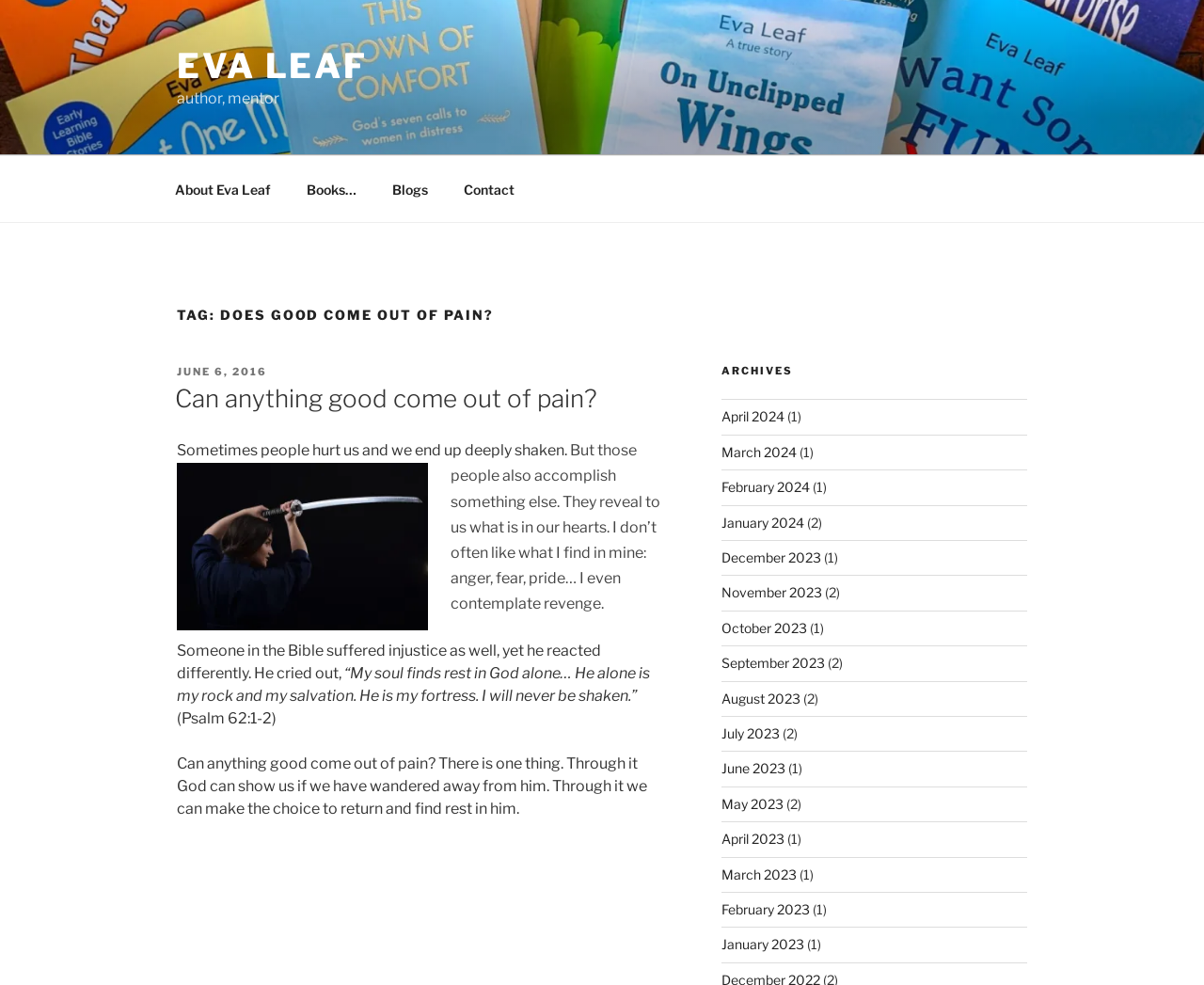What is the author's profession?
Please give a detailed answer to the question using the information shown in the image.

The author's profession can be determined by looking at the static text 'author, mentor' which is located next to the link 'EVA LEAF' at the top of the webpage.